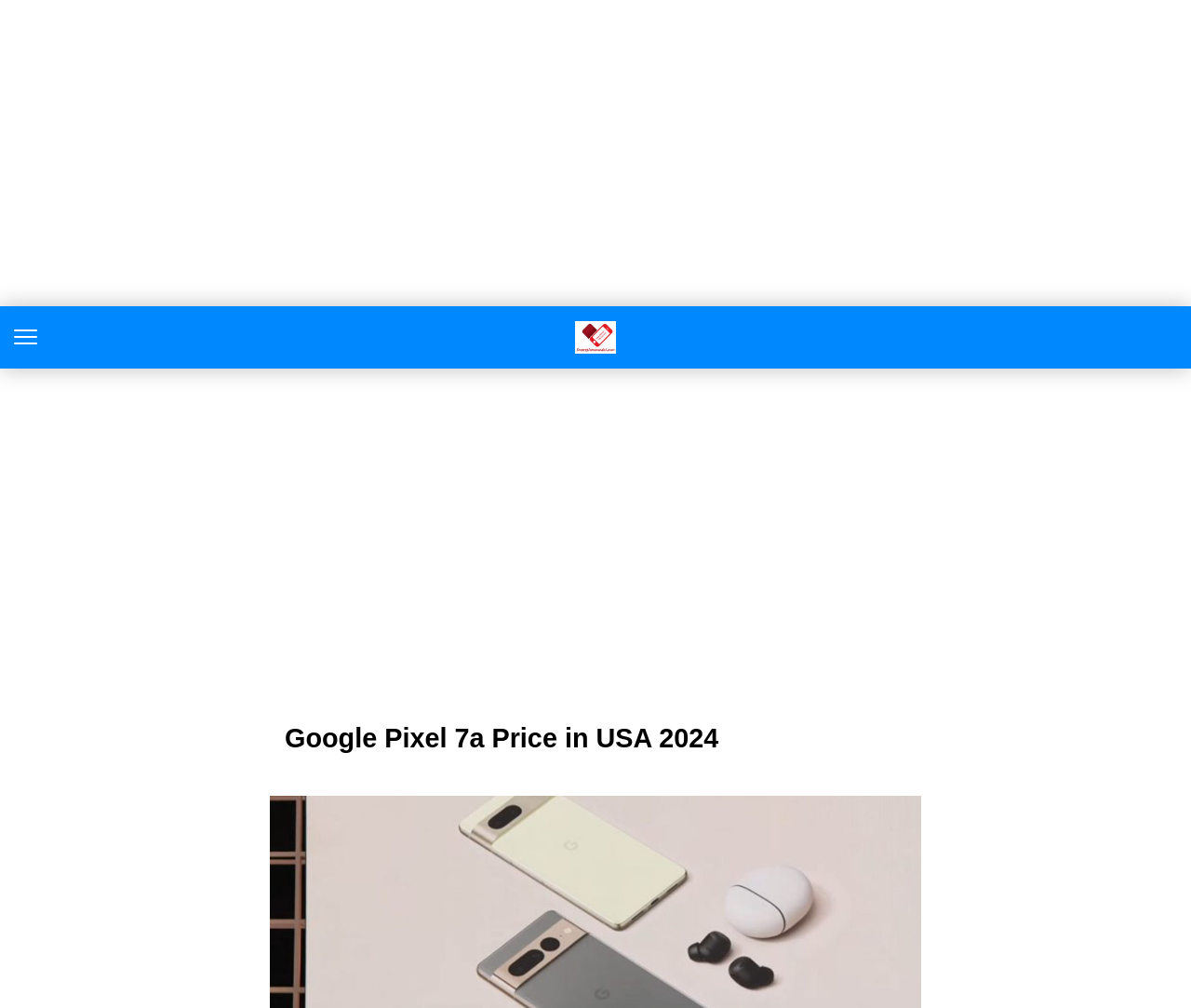Identify and provide the main heading of the webpage.

Google Pixel 7a Price in USA 2024